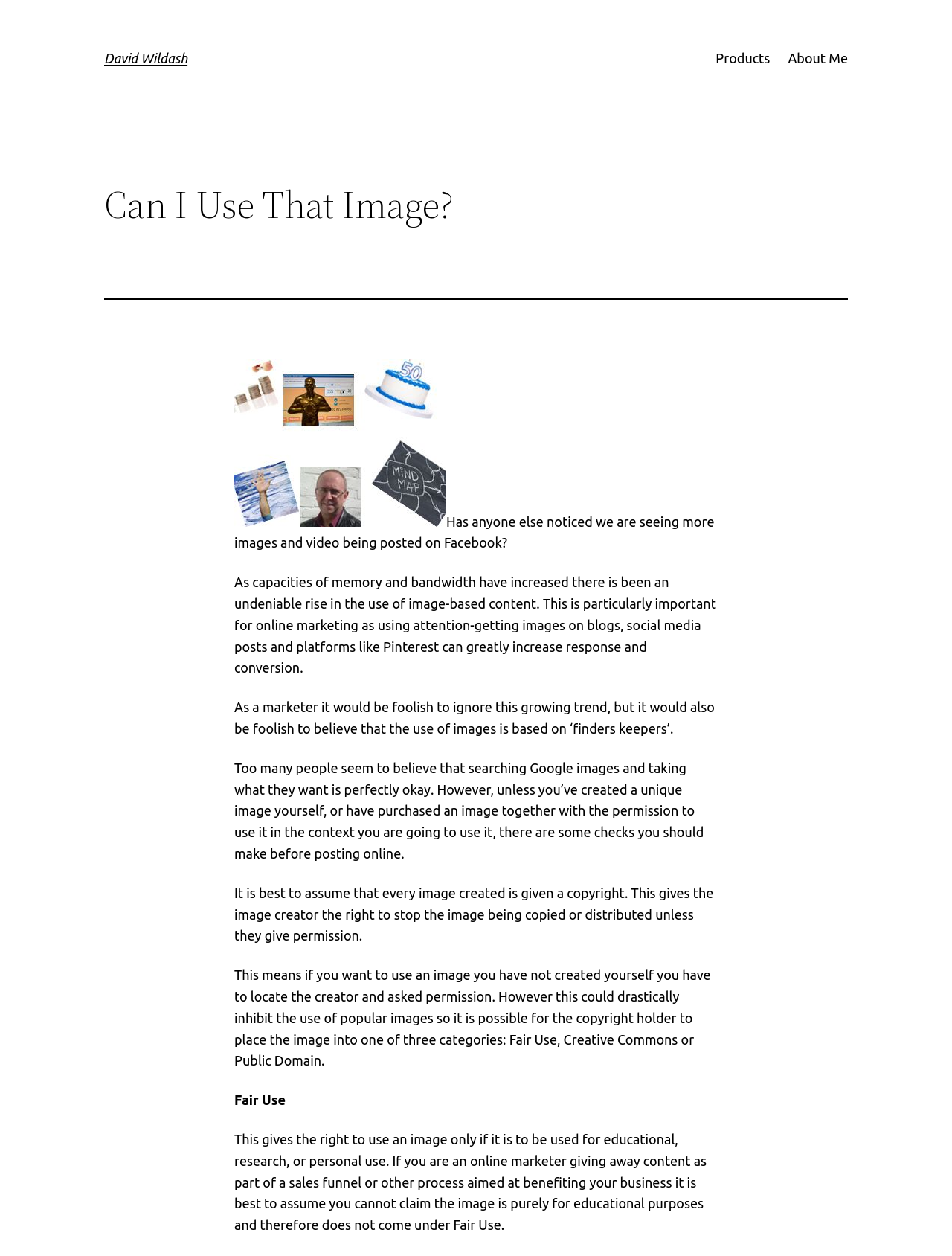What is the author's name?
Please provide a comprehensive and detailed answer to the question.

The author's name is mentioned in the top-left corner of the webpage, where it says 'David Wildash' in a heading element.